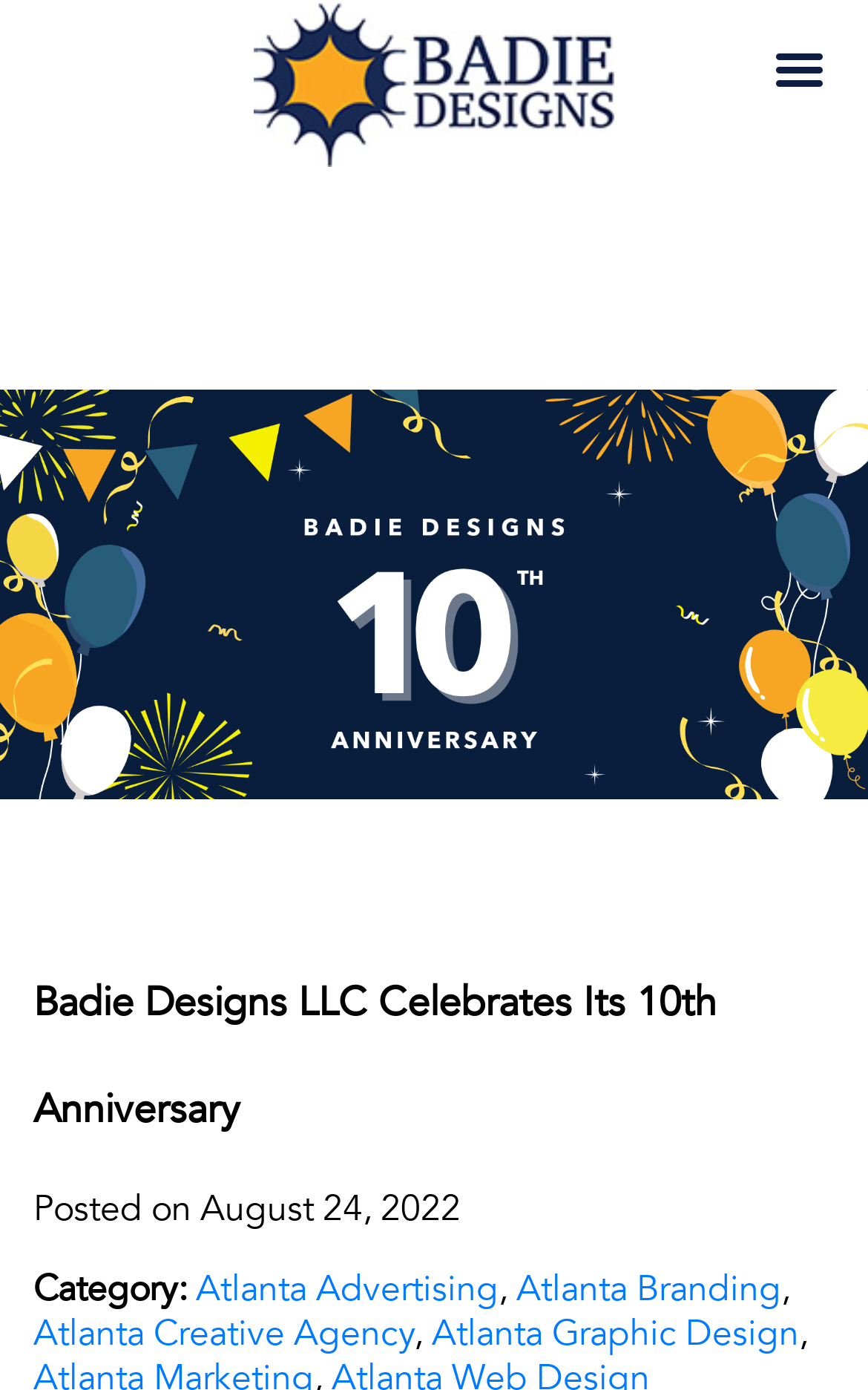What is the anniversary being celebrated?
Refer to the image and offer an in-depth and detailed answer to the question.

The webpage is celebrating the 10th anniversary of Badie Designs, as indicated by the heading 'Badie Designs LLC Celebrates Its 10th Anniversary'.